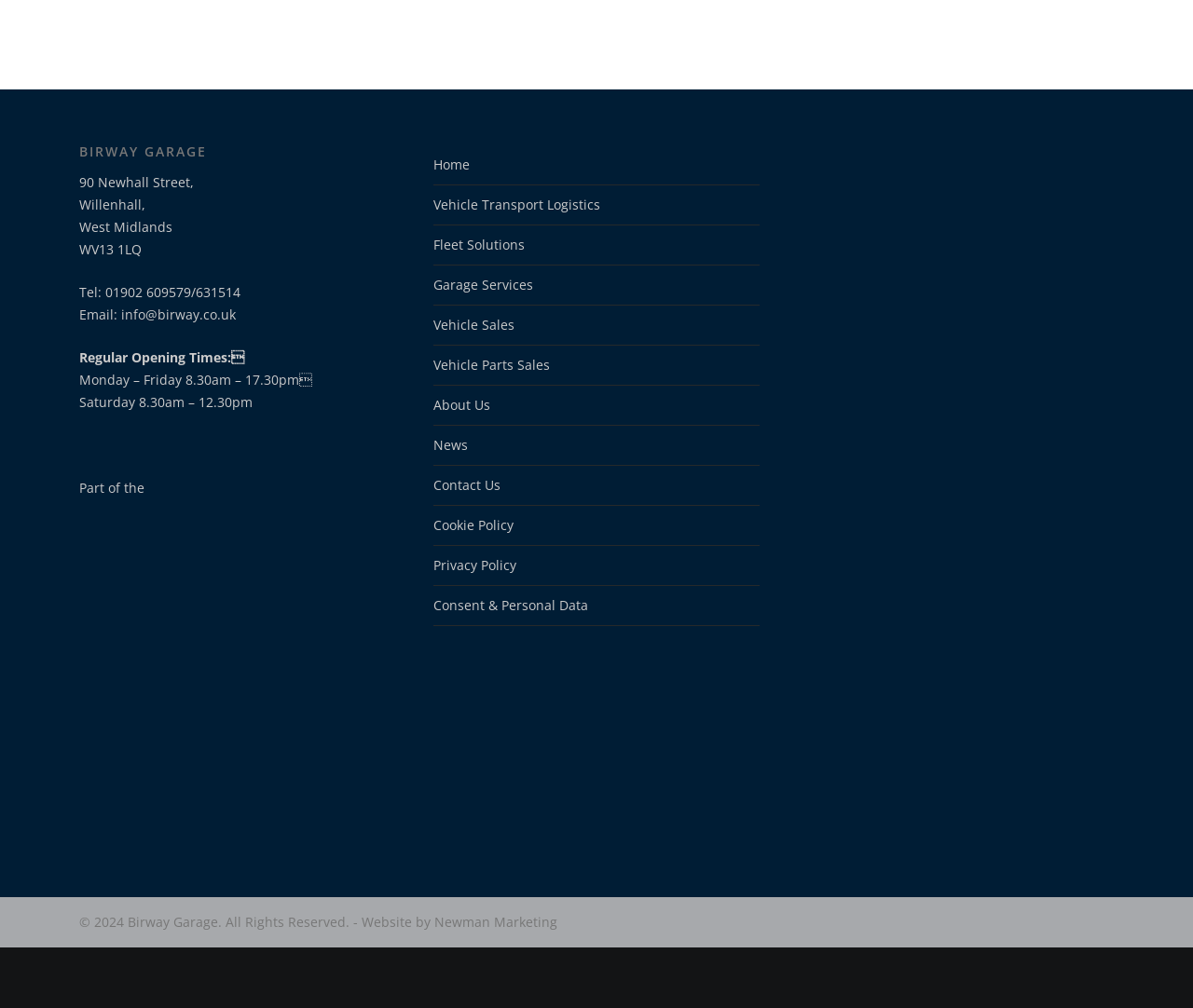What is the name of the garage?
Look at the screenshot and respond with a single word or phrase.

Birway Garage